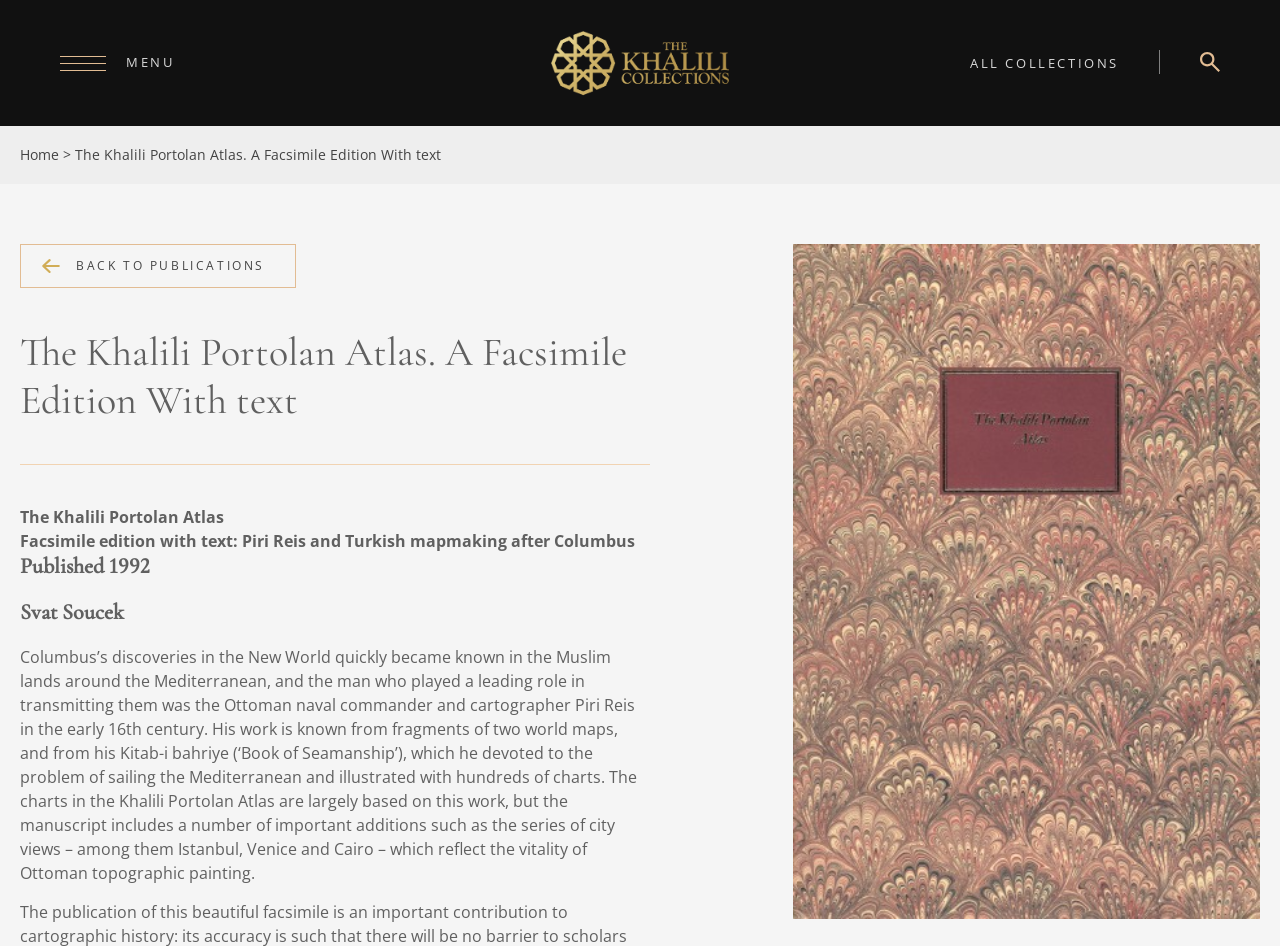Give a full account of the webpage's elements and their arrangement.

This webpage appears to be a publication page for "The Khalili Portolan Atlas. A Facsimile Edition With text". At the top, there is a navigation menu with links to "HOME", "ABOUT", "COLLECTIONS", "PUBLICATIONS", "EXHIBITIONS", "DIGITISATION", "NEWS", "MEDIA", and "CONTACT". Below the navigation menu, there is a title "The Khalili Portolan Atlas. A Facsimile Edition With text" followed by a link "BACK TO PUBLICATIONS".

The main content of the page is divided into two sections. The top section has a heading "The Khalili Portolan Atlas Facsimile edition with text: Piri Reis and Turkish mapmaking after Columbus" followed by a subheading "Published 1992" and another subheading "Svat Soucek". Below these headings, there is a paragraph of text describing Columbus's discoveries in the New World and their transmission to the Muslim lands around the Mediterranean through the Ottoman naval commander and cartographer Piri Reis.

At the bottom of the page, there are three buttons: "Previous", "Next", and "Close Window". The "Previous" button is disabled. The "Close Window" button is located at the bottom right corner of the page. There are also social media links to Facebook, Twitter, Instagram, YouTube, and Vimeo at the bottom of the page.